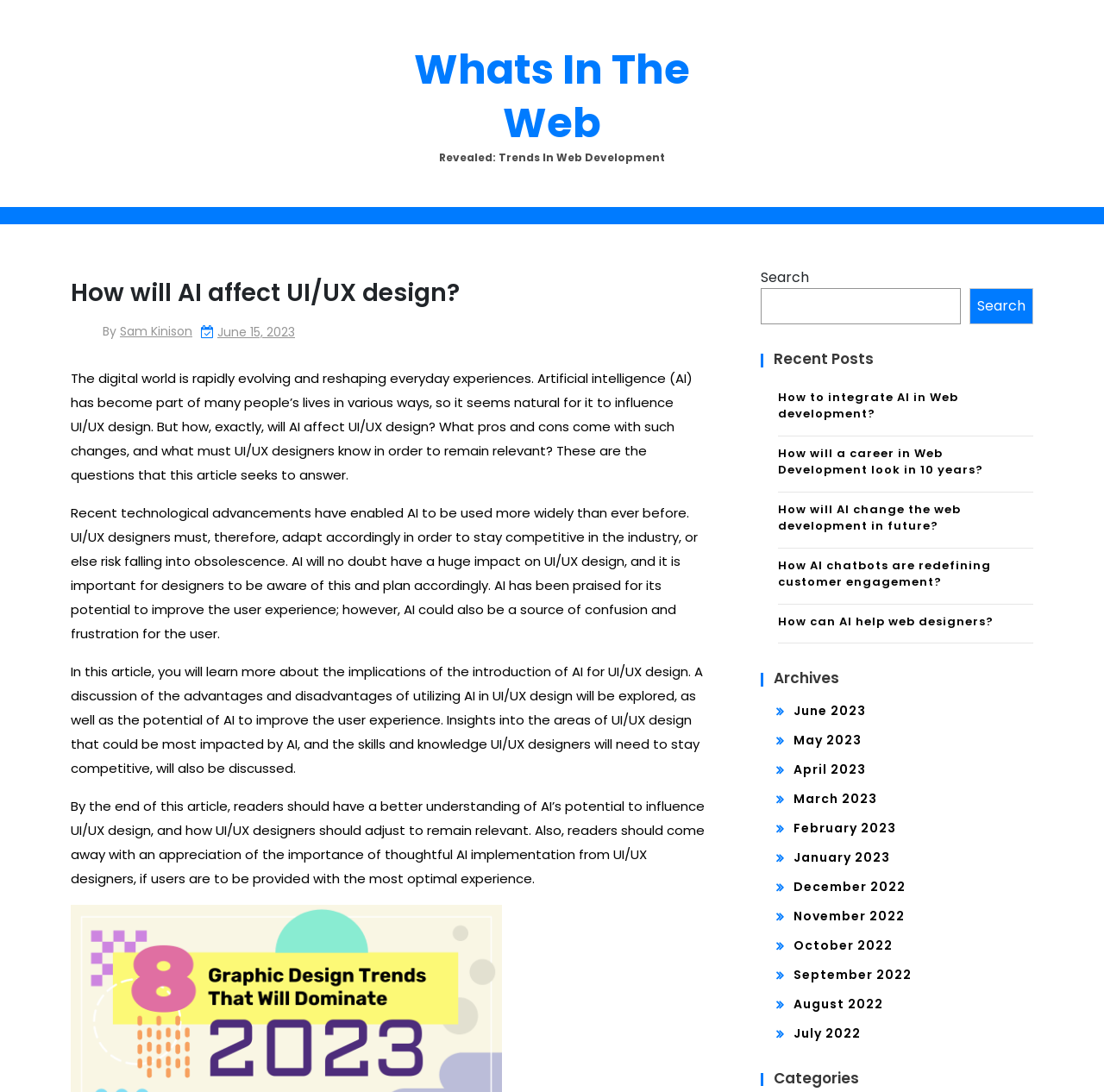Please locate the clickable area by providing the bounding box coordinates to follow this instruction: "Learn how AI affects UI/UX design".

[0.064, 0.255, 0.639, 0.282]